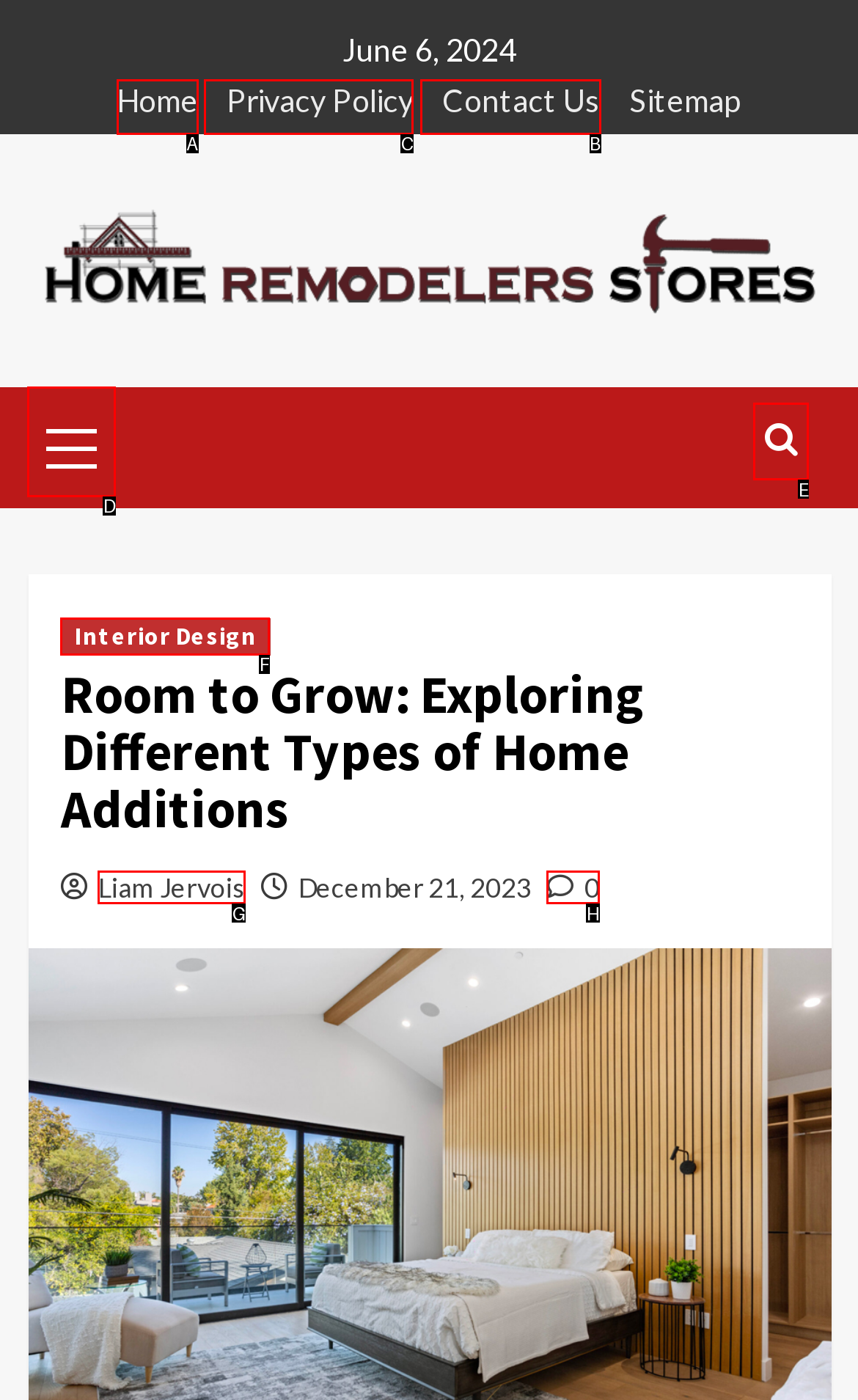Select the letter associated with the UI element you need to click to perform the following action: visit privacy policy
Reply with the correct letter from the options provided.

C